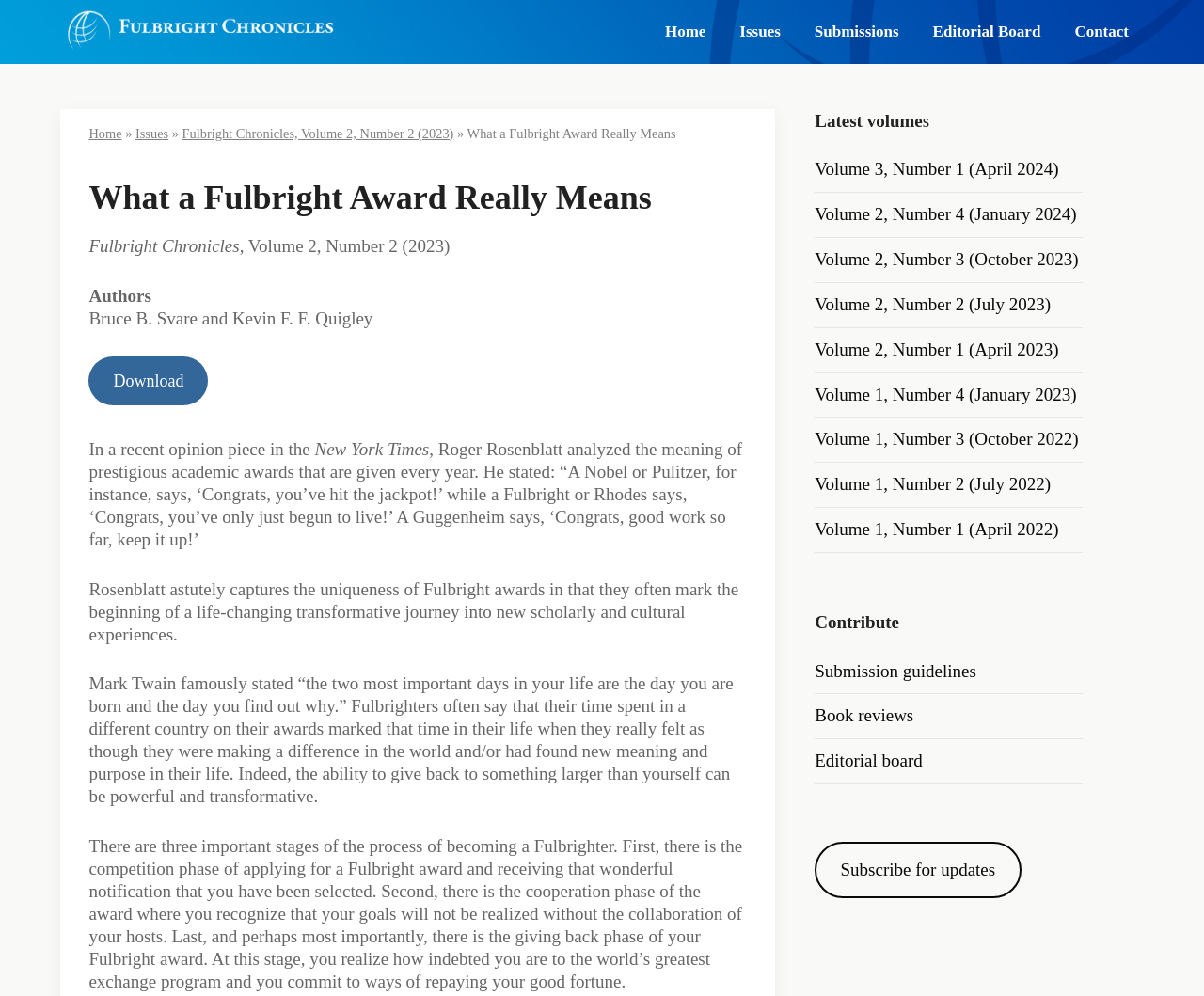Identify the bounding box coordinates for the UI element described as: "name="s" placeholder="To look for"".

None